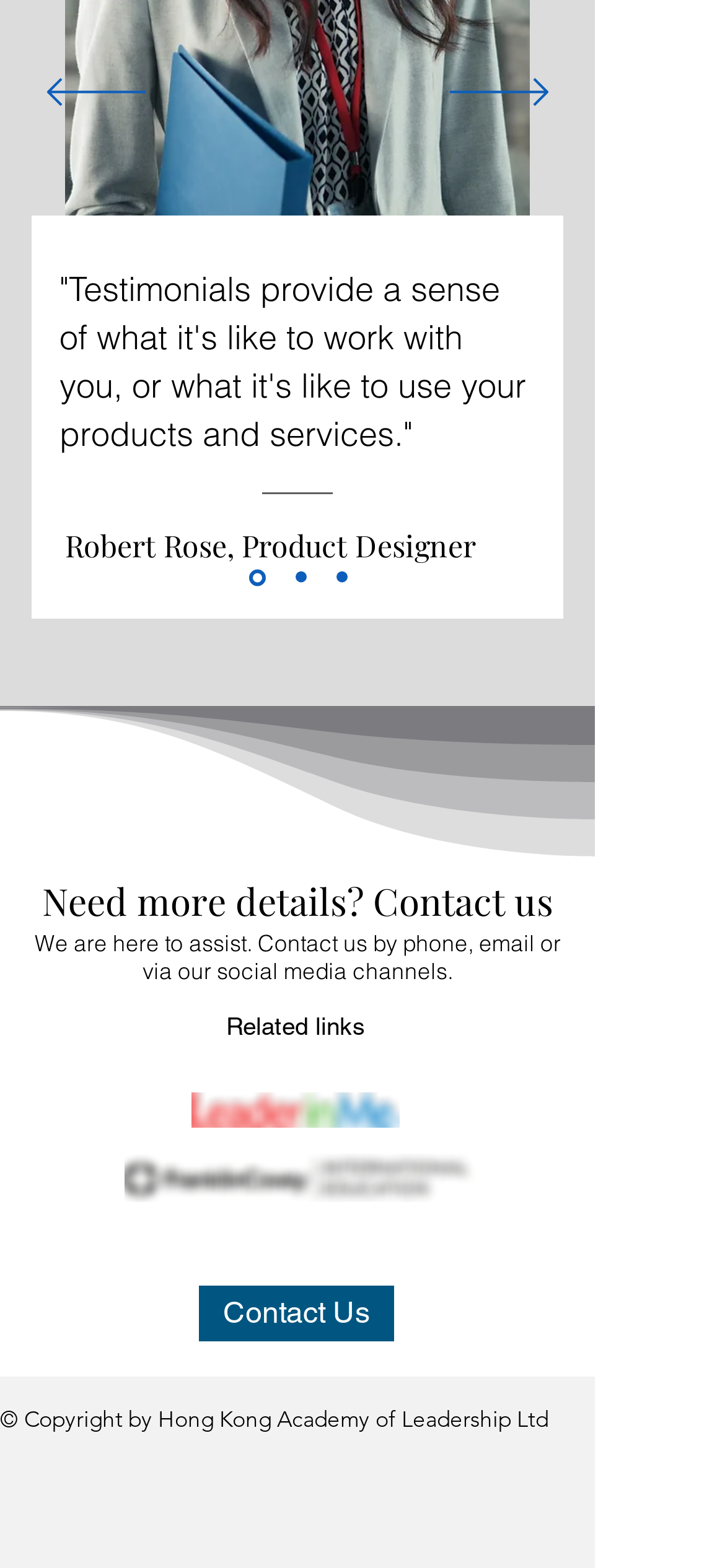Determine the bounding box coordinates of the region I should click to achieve the following instruction: "Click the 'Previous' button". Ensure the bounding box coordinates are four float numbers between 0 and 1, i.e., [left, top, right, bottom].

[0.064, 0.05, 0.201, 0.071]